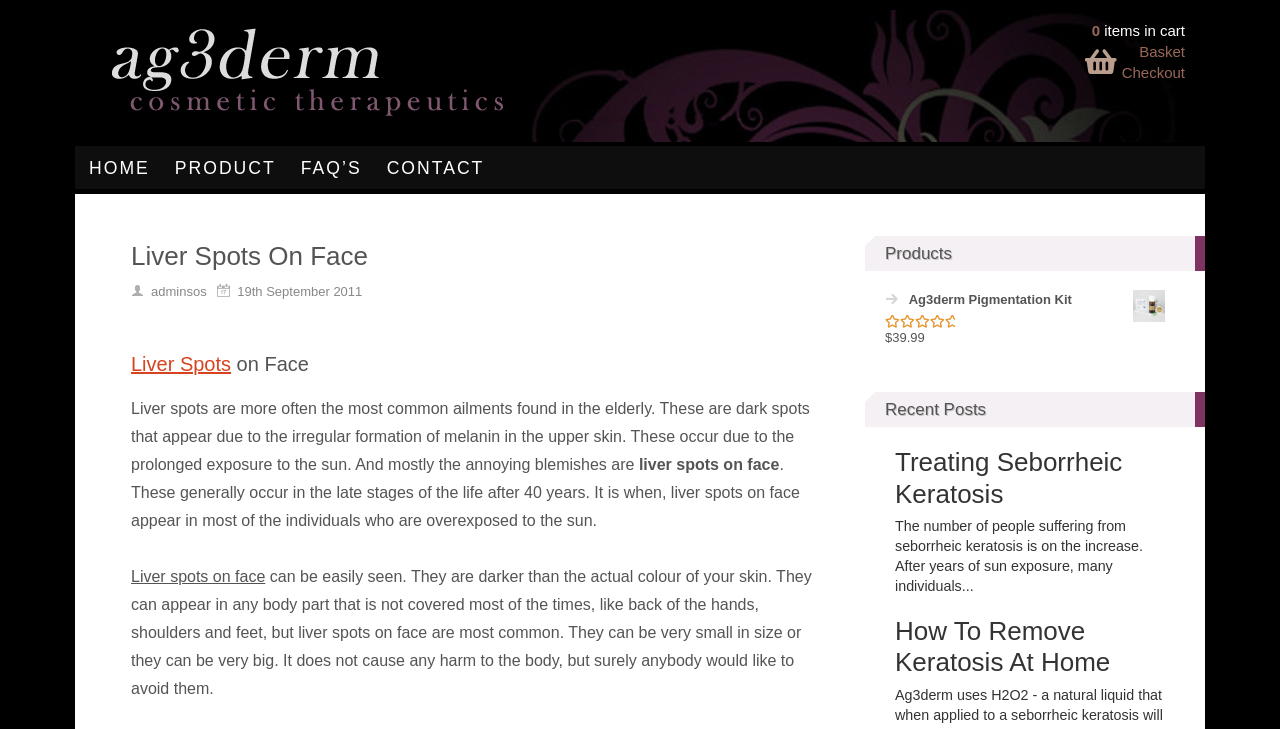Please look at the image and answer the question with a detailed explanation: What is the most common ailment found in the elderly?

Based on the webpage content, it is mentioned that liver spots are more often the most common ailments found in the elderly. This information is provided in the static text element with the description 'Liver spots are more often the most common ailments found in the elderly...'.